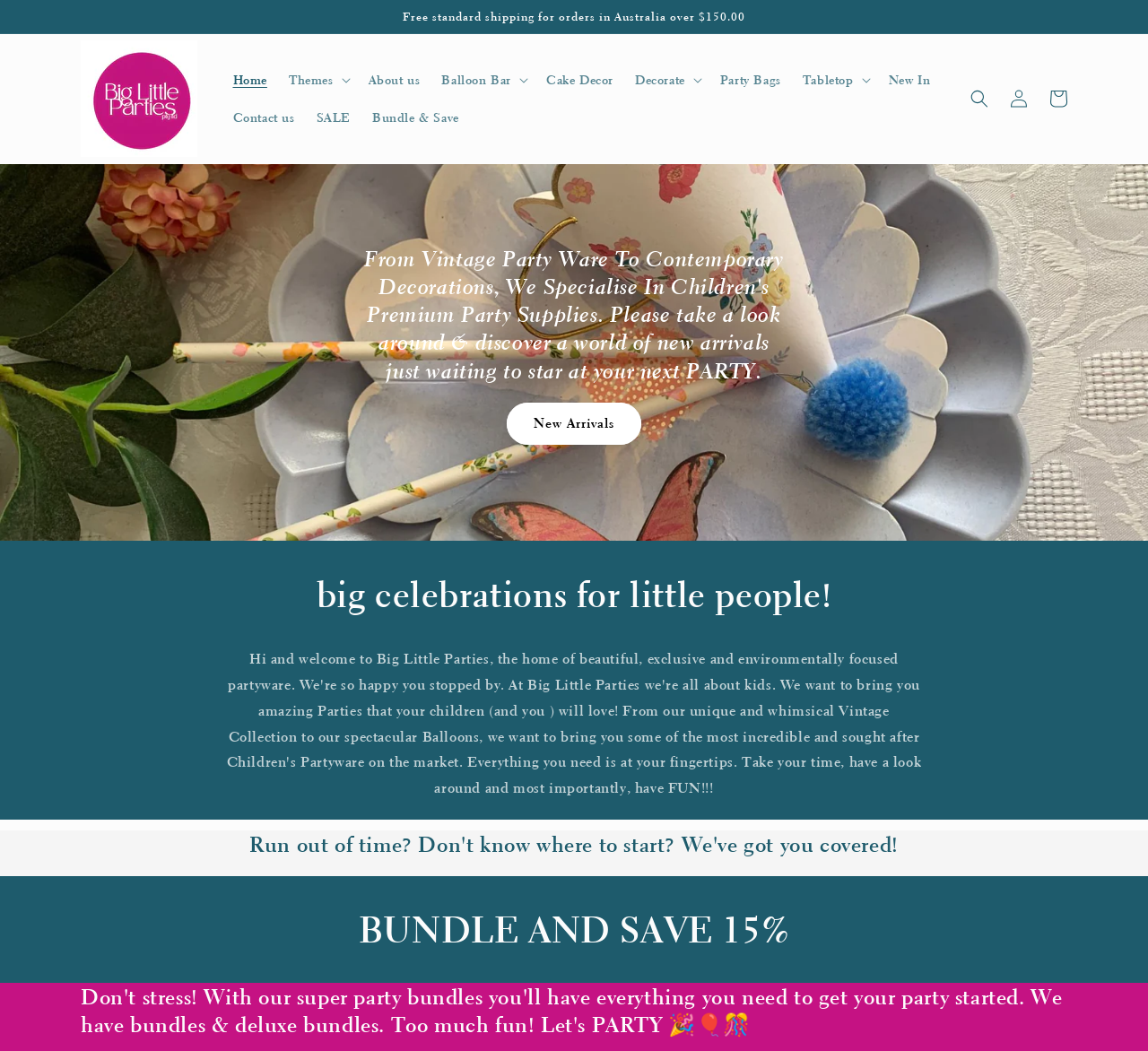Please specify the bounding box coordinates of the element that should be clicked to execute the given instruction: 'Log in to your account'. Ensure the coordinates are four float numbers between 0 and 1, expressed as [left, top, right, bottom].

[0.87, 0.075, 0.905, 0.113]